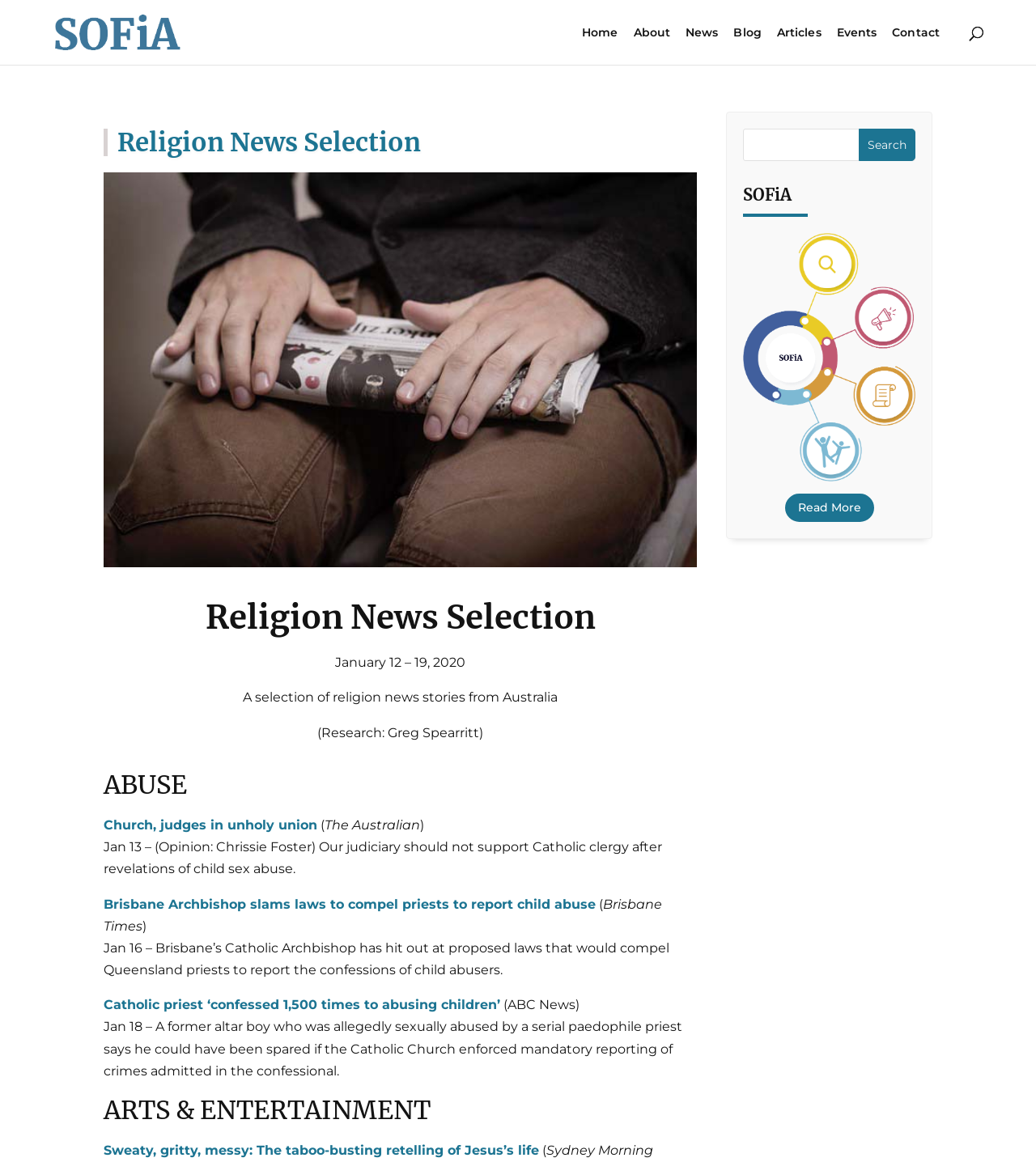Offer an extensive depiction of the webpage and its key elements.

The webpage is a news selection page focused on religion, specifically featuring articles from Australia. At the top left, there is a logo of "SoFiA - Sea of Faith" accompanied by a link to the organization's homepage. Below the logo, there is a navigation menu with links to "Home", "About", "News", "Blog", "Articles", "Events", and "Contact".

On the top right, there is a search bar with a search button. Below the search bar, there is a heading "Religion News Selection" followed by a static image. The main content of the page is divided into sections, each with a heading indicating the topic, such as "ABUSE" and "ARTS & ENTERTAINMENT".

Under the "ABUSE" section, there are several news articles with links to the original sources, including "The Australian" and "Brisbane Times". Each article has a brief summary and a date, ranging from January 13 to 18. The articles discuss topics such as child sex abuse, Catholic clergy, and mandatory reporting laws.

Under the "ARTS & ENTERTAINMENT" section, there is one news article with a link to the original source, discussing a retelling of Jesus's life.

On the right side of the page, there is a section dedicated to "SOFiA" with a diagram logo and a link to "Read More".